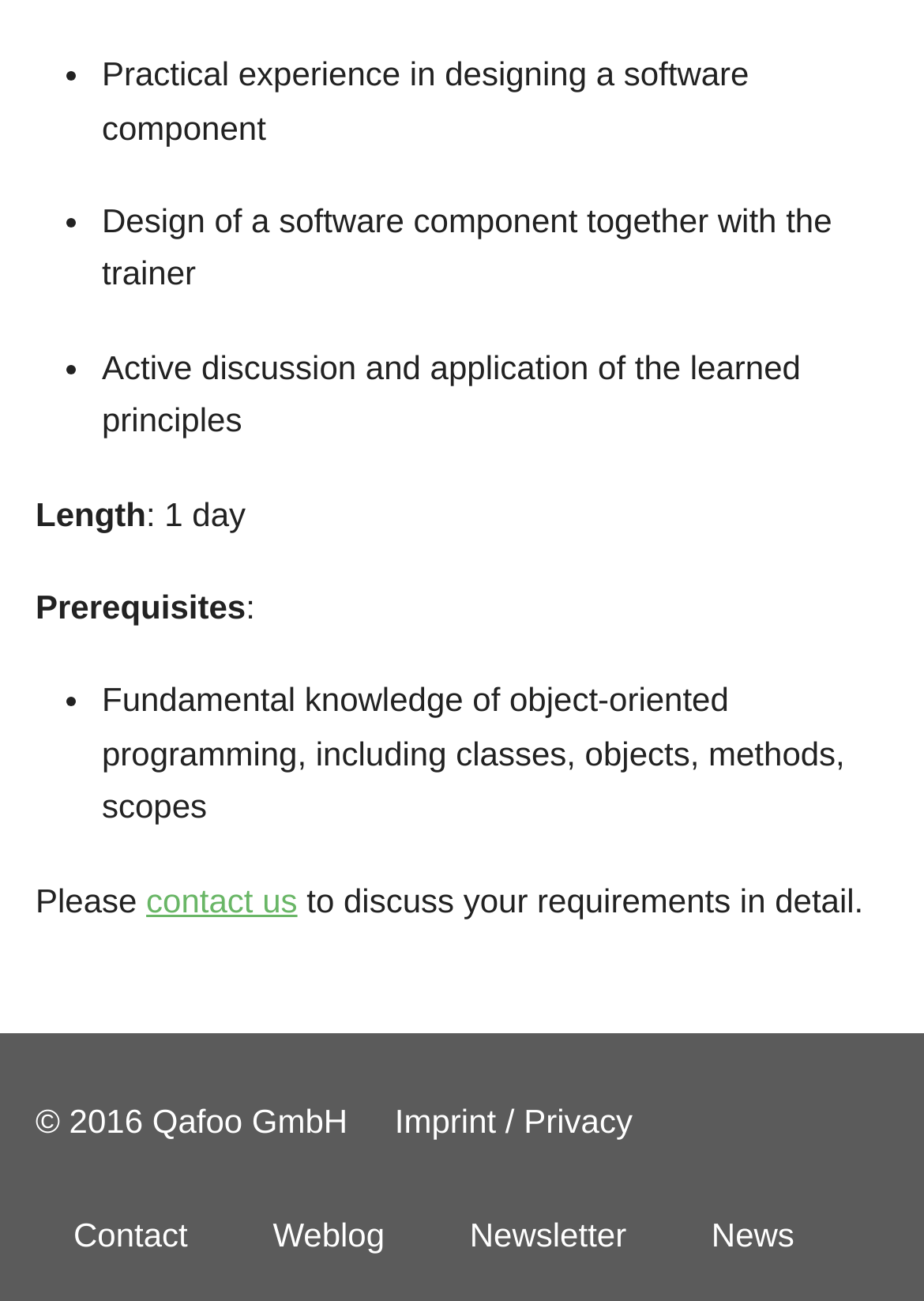How many links are there in the footer section?
Look at the screenshot and respond with one word or a short phrase.

5